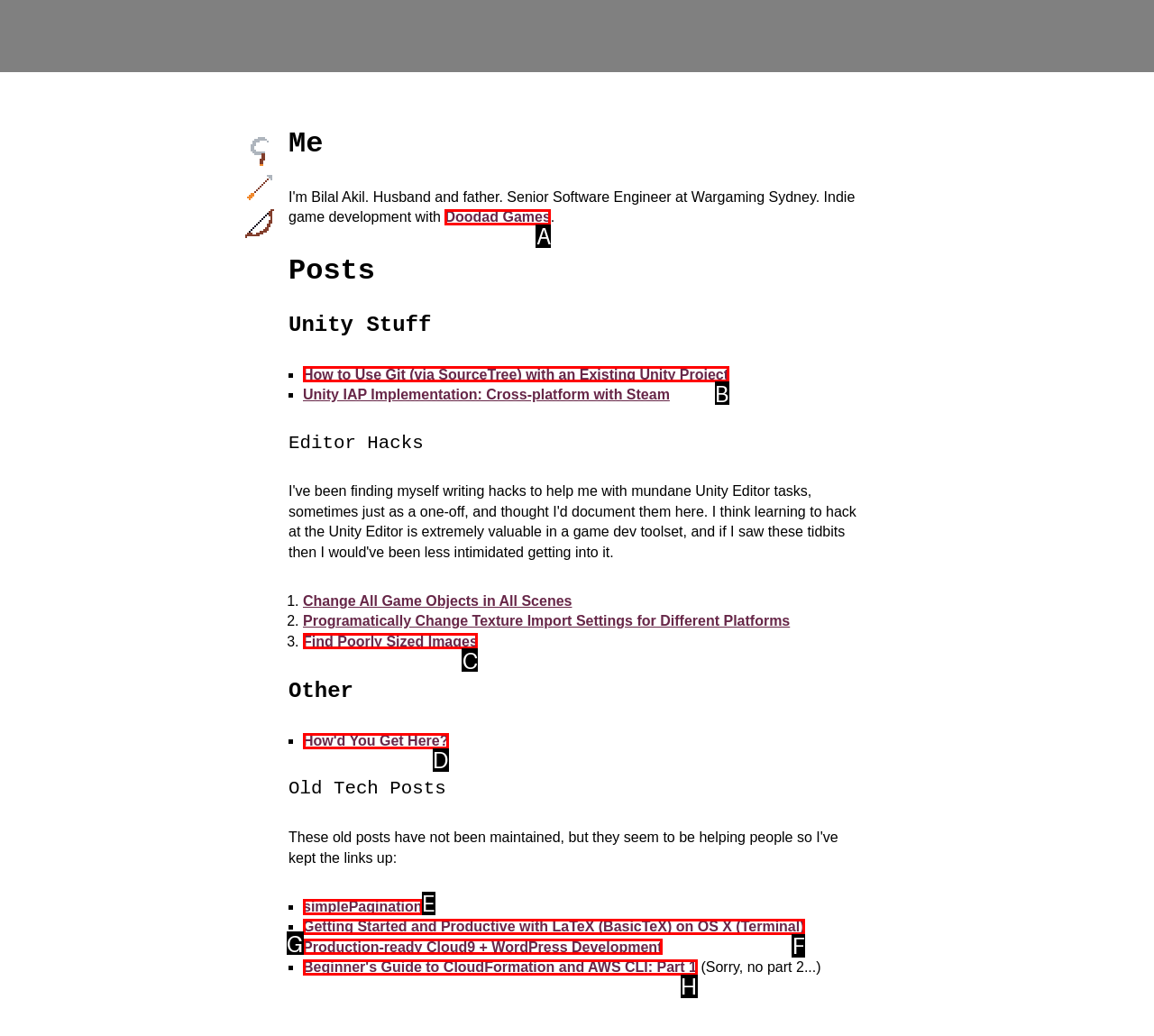Select the HTML element that corresponds to the description: Doodad Games. Answer with the letter of the matching option directly from the choices given.

A